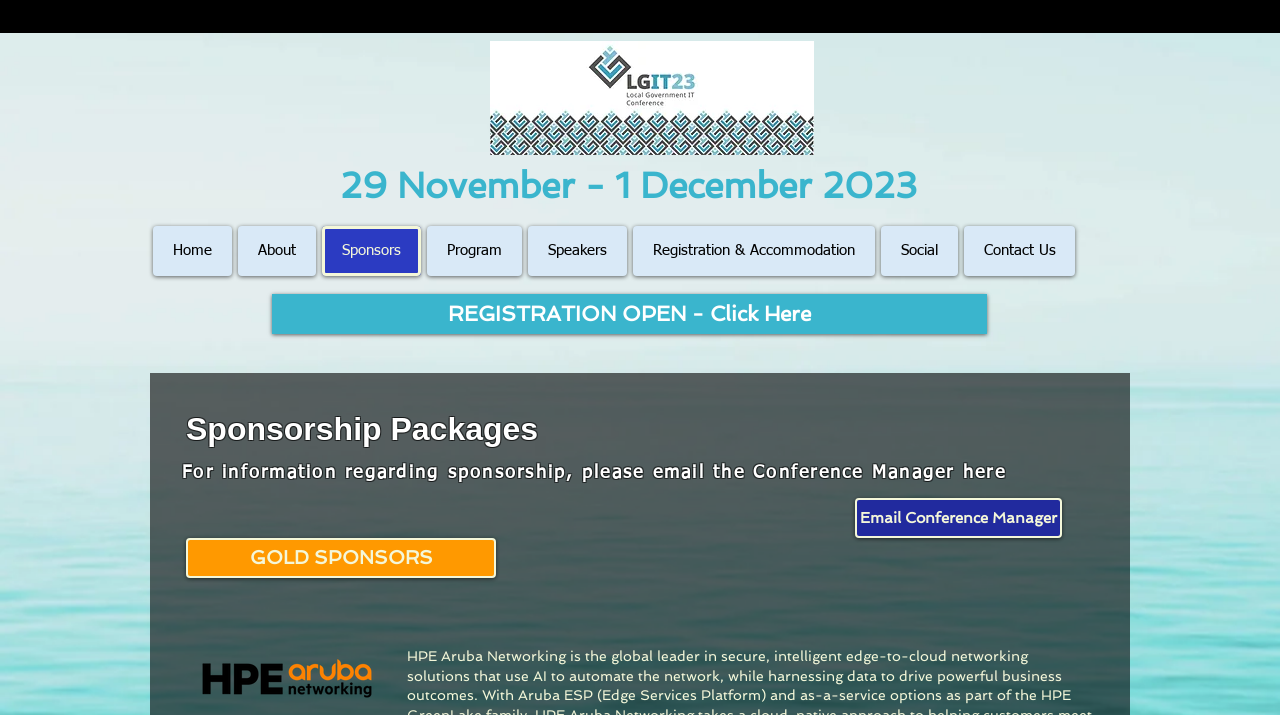Provide the bounding box coordinates for the UI element that is described as: "Program".

[0.334, 0.316, 0.408, 0.386]